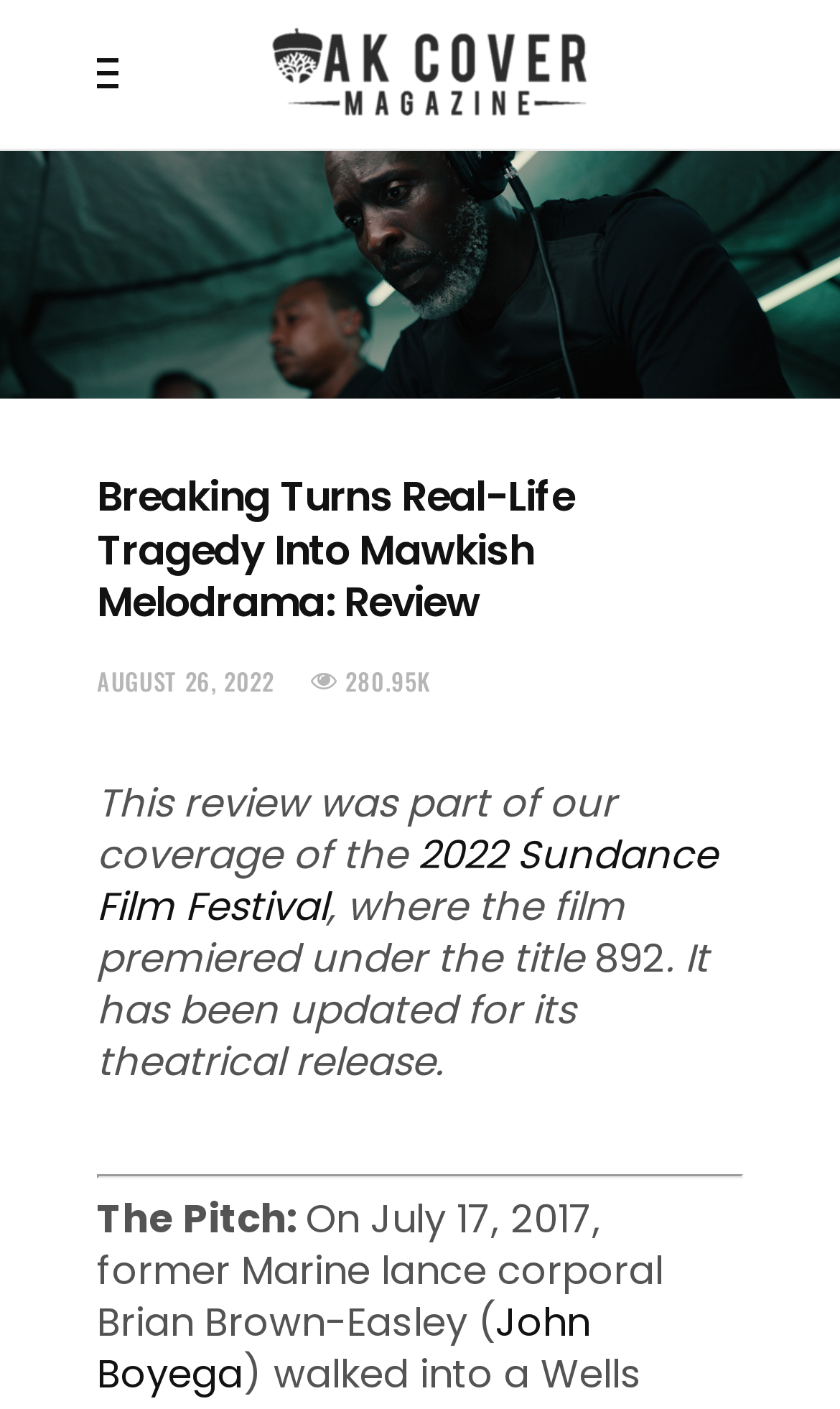Who plays the role of Brian Brown-Easley?
Refer to the image and offer an in-depth and detailed answer to the question.

I found the name of the actor who plays the role of Brian Brown-Easley by looking at the link element with the text 'John Boyega' which is located in the paragraph that describes the film's plot.